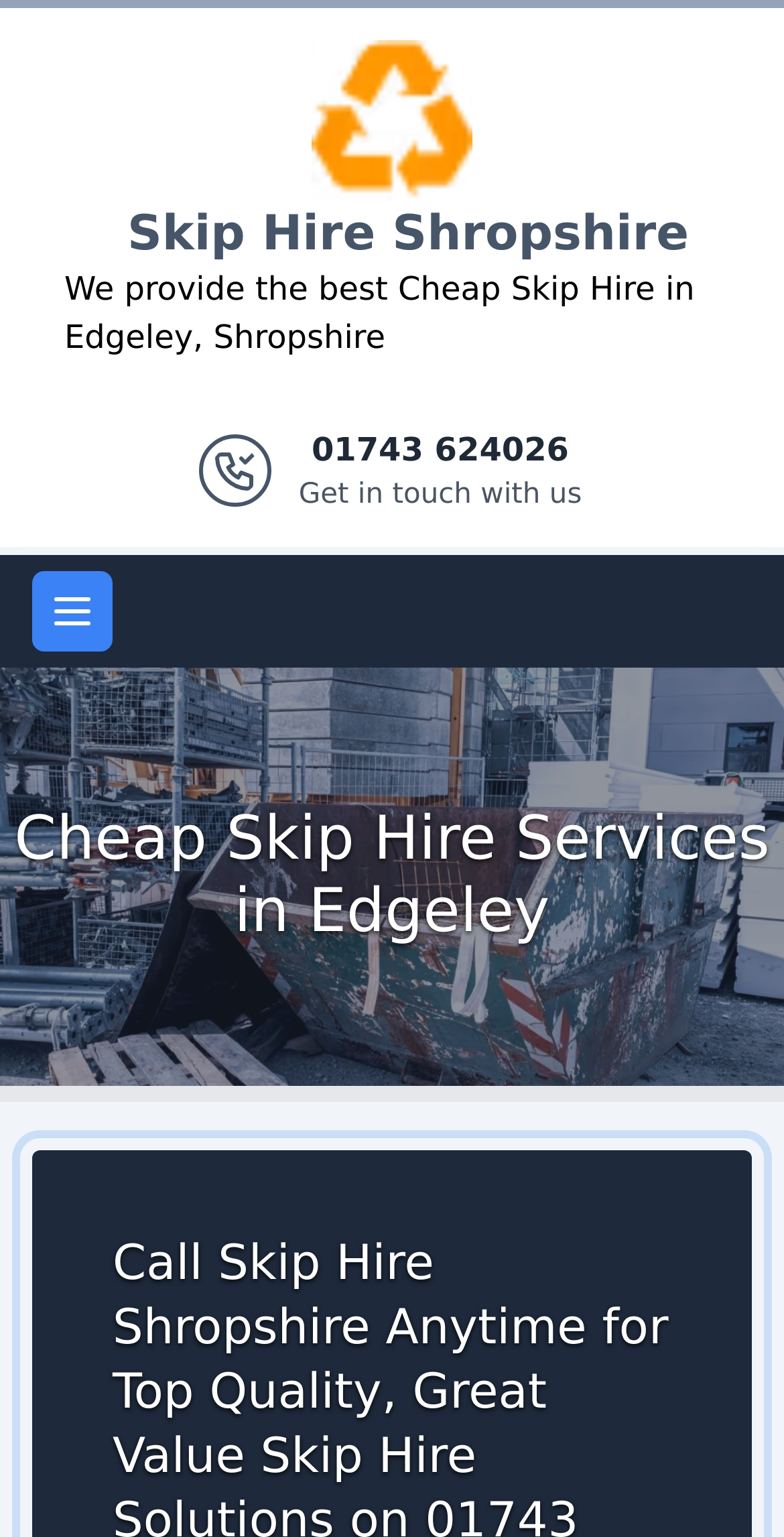What is the headline of the webpage?

Cheap Skip Hire Services in Edgeley